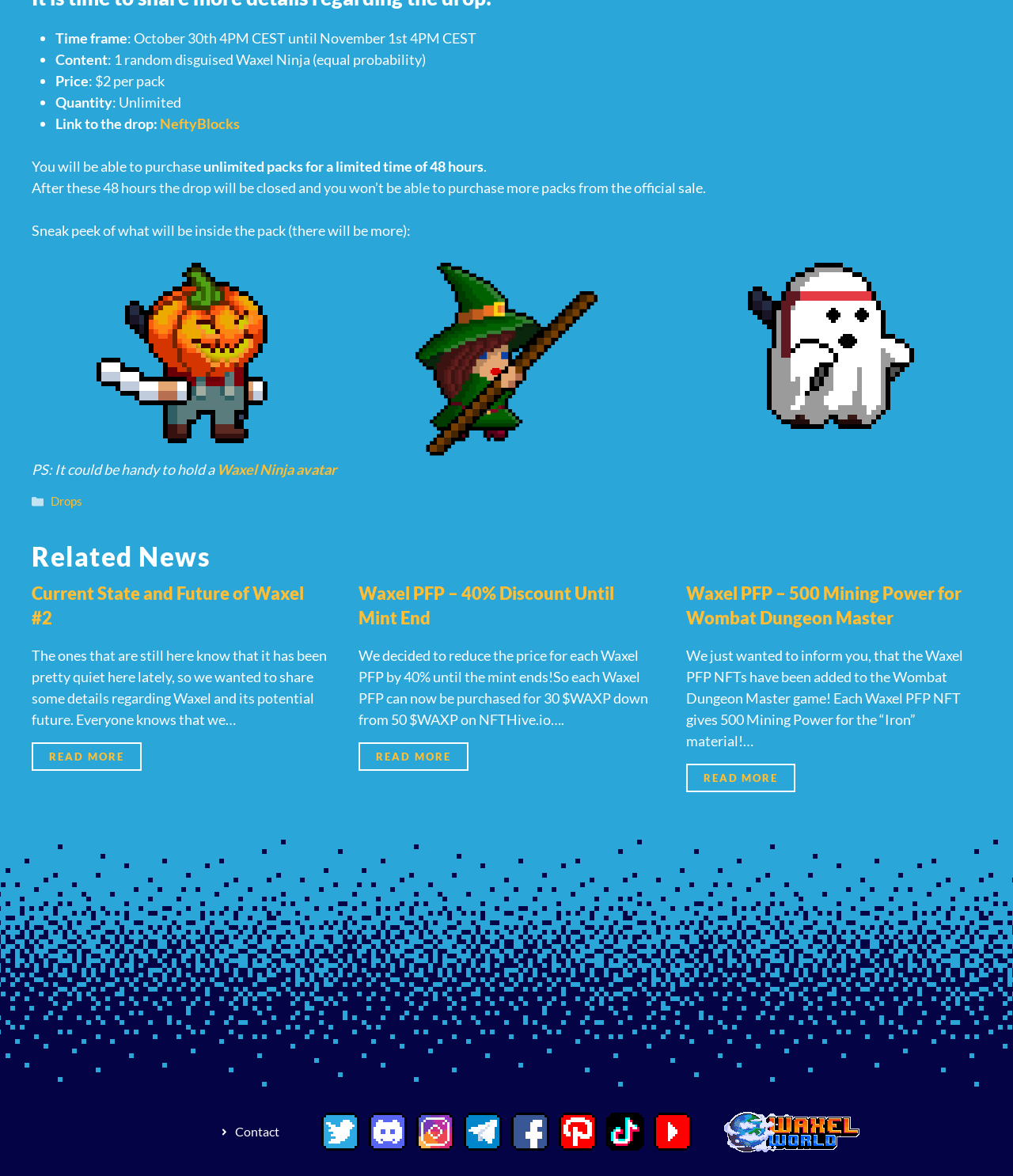Use a single word or phrase to answer the question:
What is the link to the drop?

NeftyBlocks